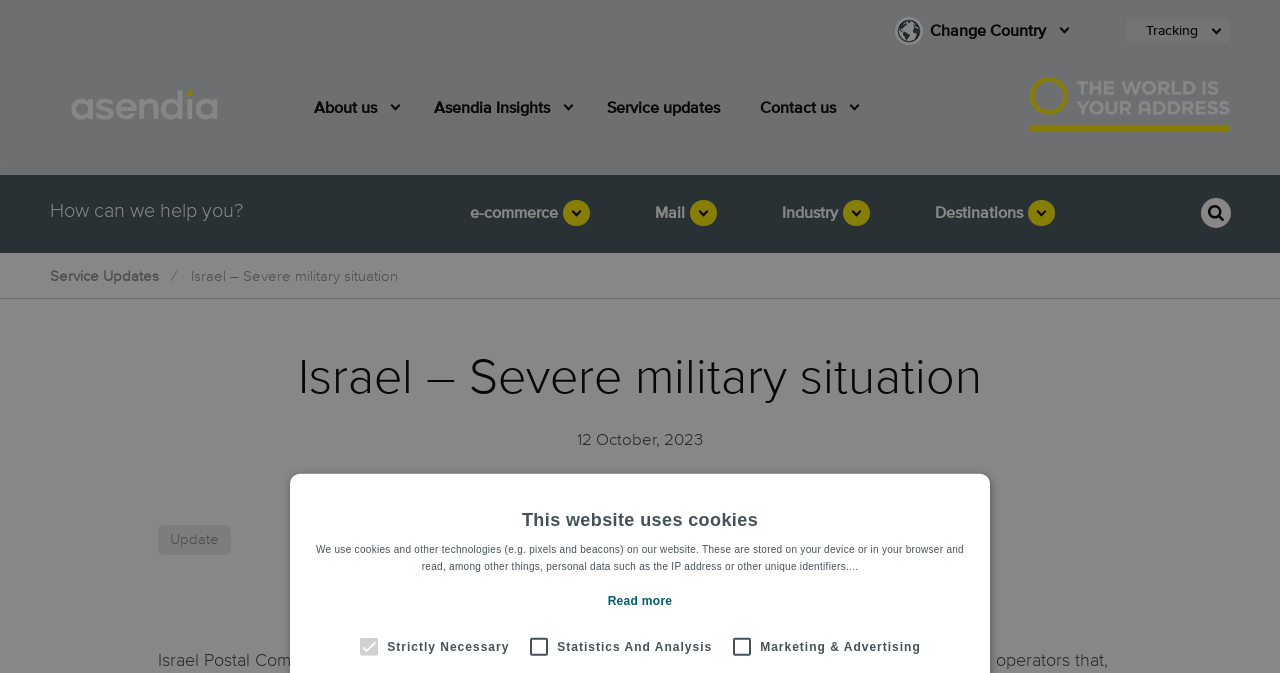Detail the various sections and features present on the webpage.

The webpage appears to be a news or information page related to Israel and a severe military situation. At the top, there is a navigation menu with several options, including "About us", "Asendia Insights", "Service updates", and "Contact us". Below this menu, there is a heading that asks "How can we help you?" followed by another navigation menu with options such as "e-commerce", "Mail", "Industry", and "Destinations".

On the left side of the page, there is a link to "Asendia" with an accompanying image, as well as a link to "Service Updates". Below these links, there is a heading that displays the title "Israel – Severe military situation" with a date "12 October, 2023" below it.

The main content of the page appears to be an update or news article related to the severe military situation in Israel. There is a textbox at the top right corner of the page with a prompt "What are you looking for?".

At the bottom of the page, there is a section related to cookies and privacy, with a heading "Update" and a paragraph of text explaining the use of cookies and other technologies on the website. There are also three checkboxes for managing cookie preferences, labeled "Strictly Necessary", "Statistics And Analysis", and "Marketing & Advertising". A "Read more" link is provided for further information.